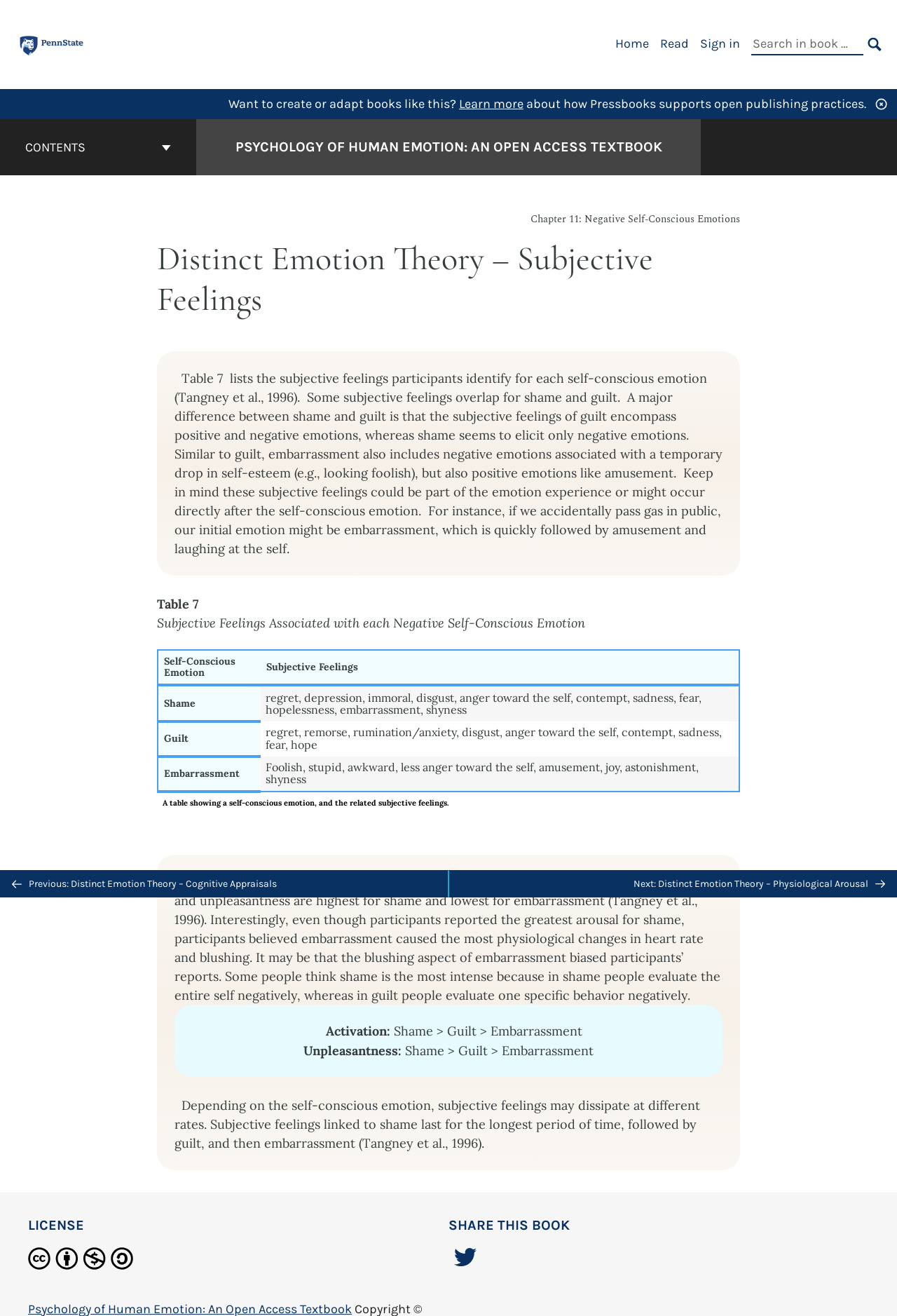Find the bounding box coordinates corresponding to the UI element with the description: "Search". The coordinates should be formatted as [left, top, right, bottom], with values as floats between 0 and 1.

[0.966, 0.027, 0.984, 0.041]